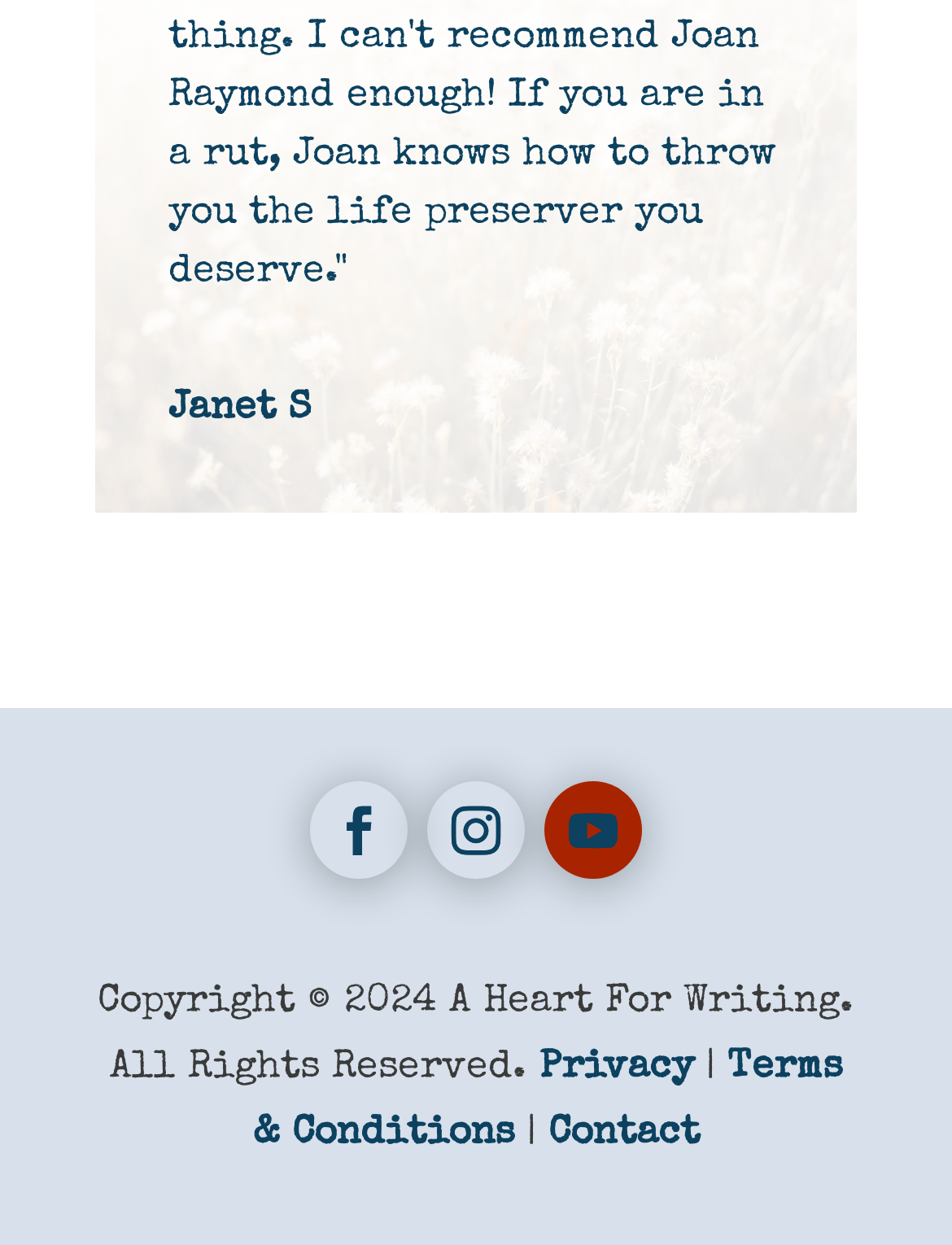Please determine the bounding box coordinates for the UI element described here. Use the format (top-left x, top-left y, bottom-right x, bottom-right y) with values bounded between 0 and 1: Terms & Conditions

[0.265, 0.843, 0.885, 0.928]